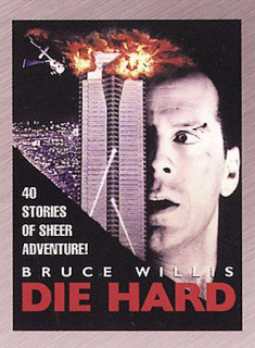Examine the image and give a thorough answer to the following question:
What is the primary setting of the movie?

The background of the DVD cover depicts a building engulfed in flames, which is described in the caption as the primary setting of the movie, Nakatomi Plaza.